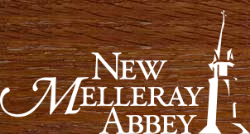Construct a detailed narrative about the image.

The image features the logo of New Melleray Abbey, elegantly designed against a warm, wooden background. Prominently displayed in white text, the name "New Melleray Abbey" conveys a sense of tranquility and reverence, befitting its identity as a monastic community. Accompanying the text is a simplistically stylized representation of a steeple, which adds an architectural element to the design, symbolizing the Abbey's spiritual foundation. This logo embodies the serene essence of the Abbey, inviting visitors to reflect on its role in the community and its commitment to faith and service.